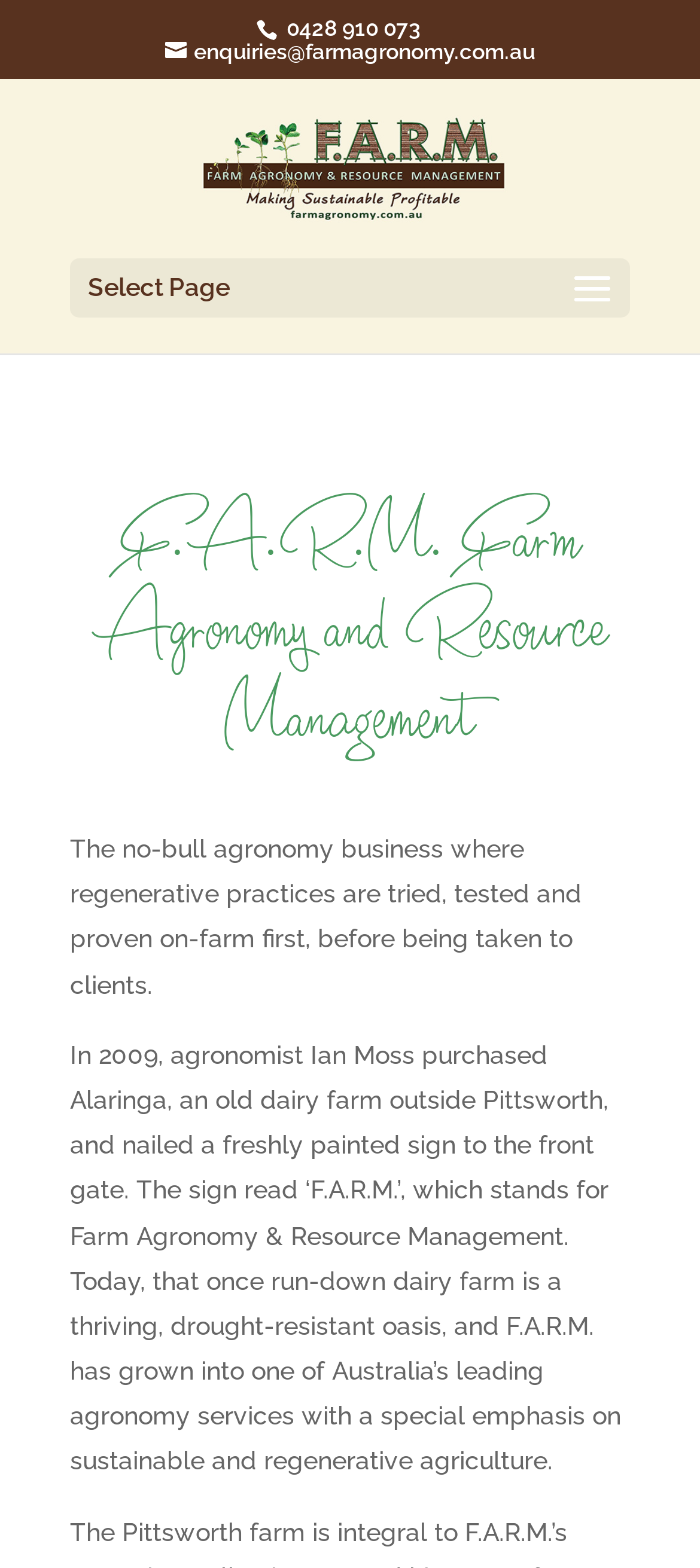What is the year Ian Moss purchased Alaringa farm?
Please utilize the information in the image to give a detailed response to the question.

I found the year by reading the static text element with the bounding box coordinates [0.1, 0.663, 0.887, 0.941], which contains the text describing the history of F.A.R.M., including the purchase of the farm 'Alaringa' by Ian Moss in 2009.